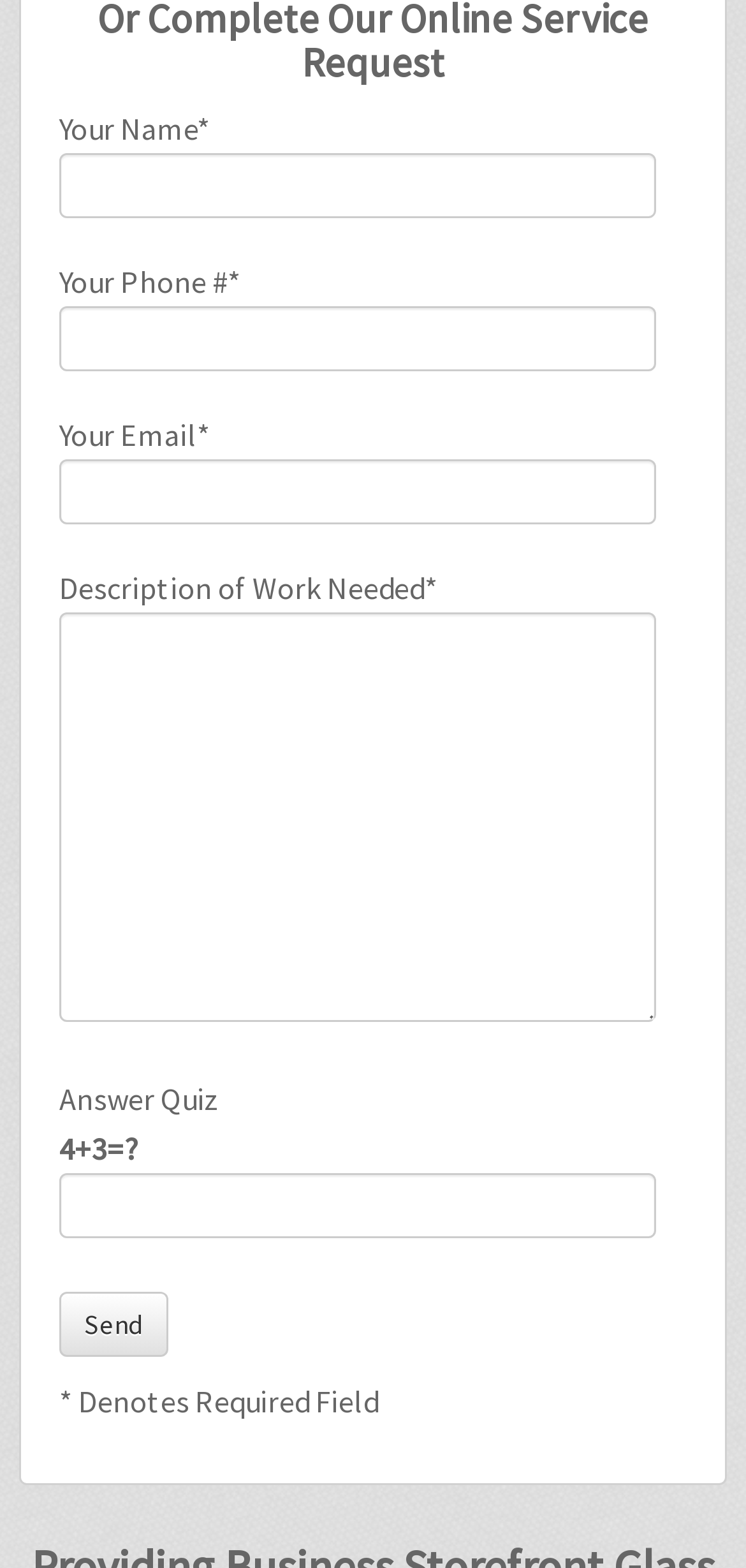What is the label of the last field?
Answer the question with a single word or phrase, referring to the image.

Description of Work Needed*